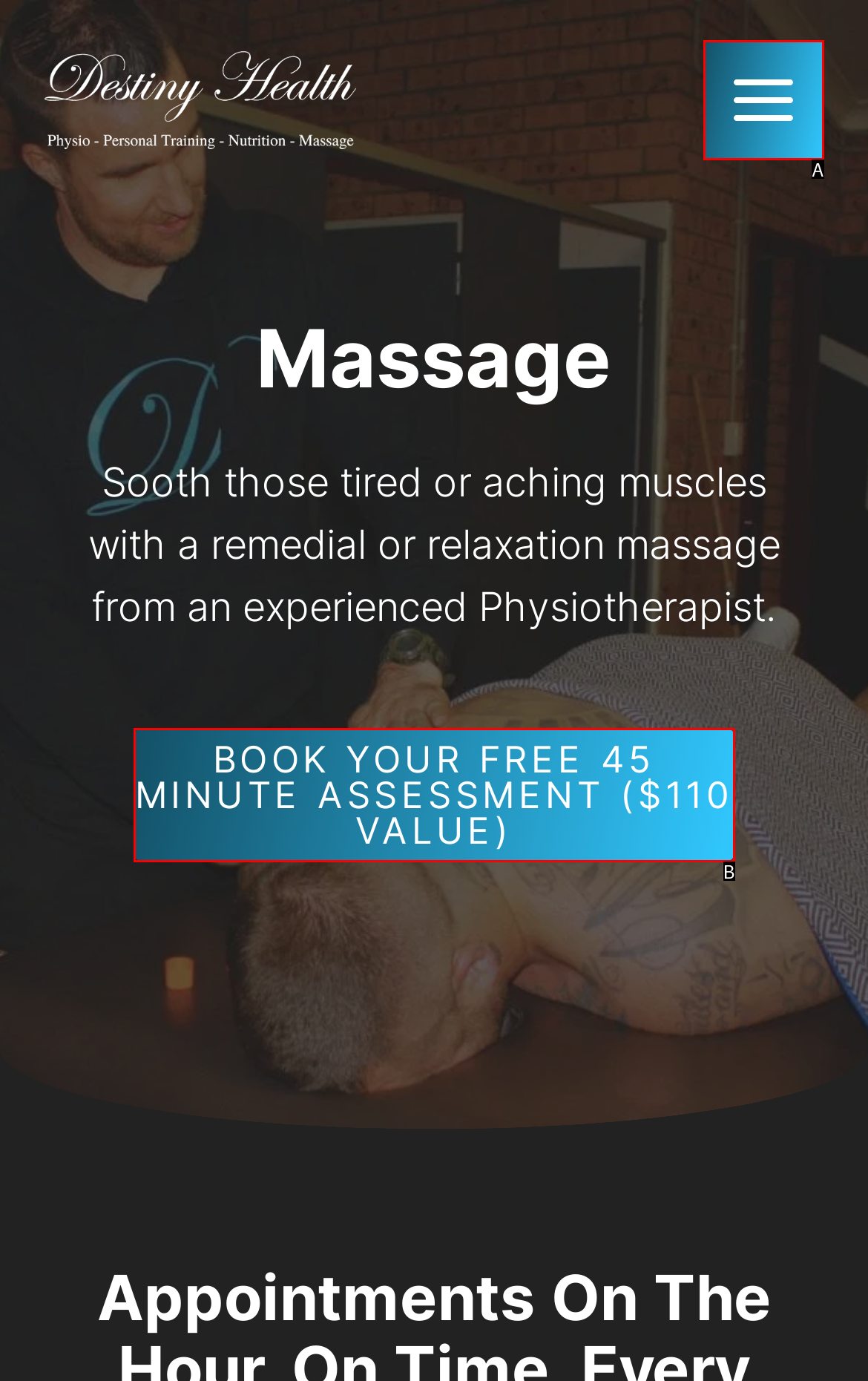Which option corresponds to the following element description: Main Menu?
Please provide the letter of the correct choice.

A